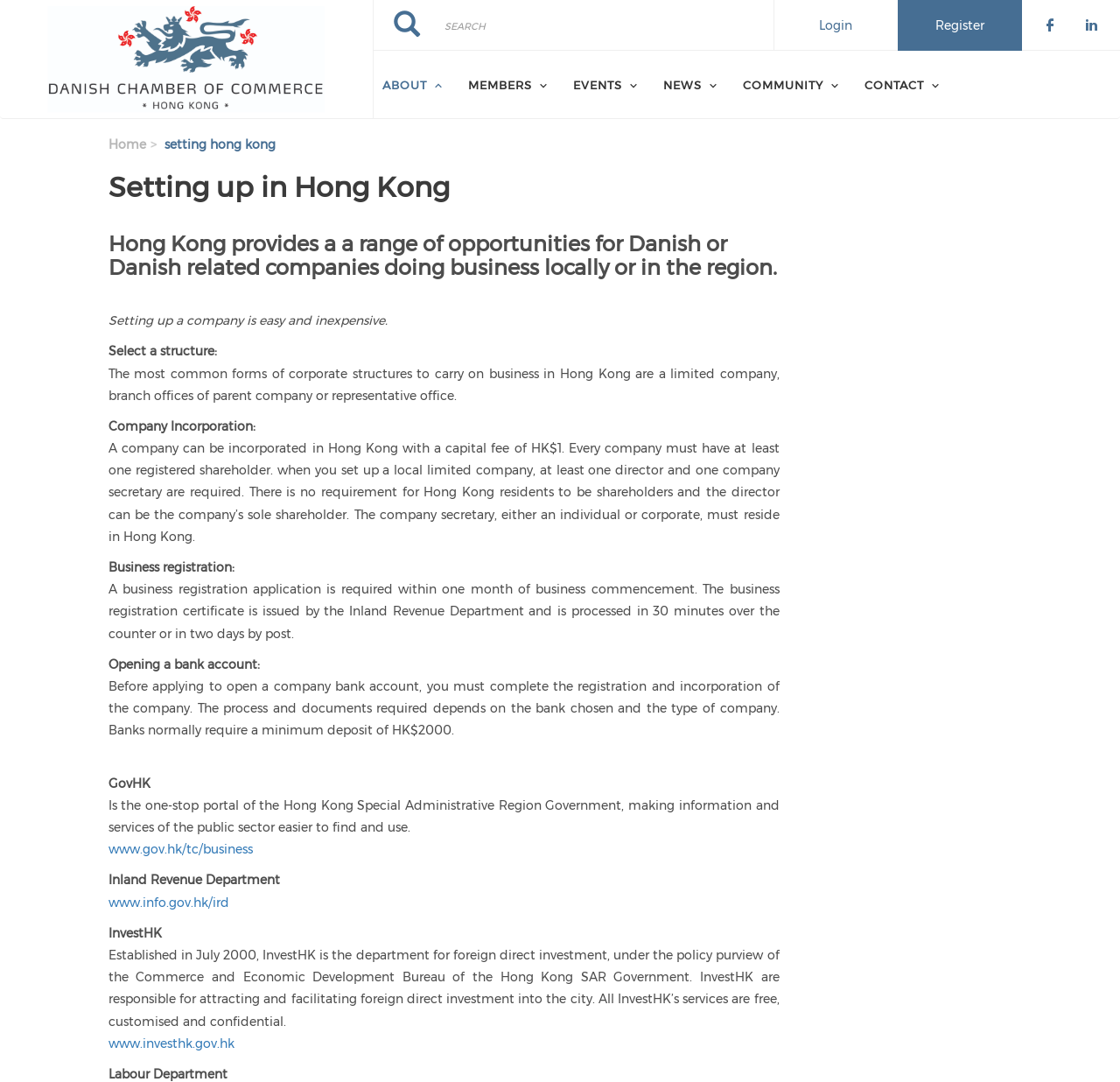What is required to set up a local limited company in Hong Kong?
Use the image to answer the question with a single word or phrase.

At least one director and one company secretary